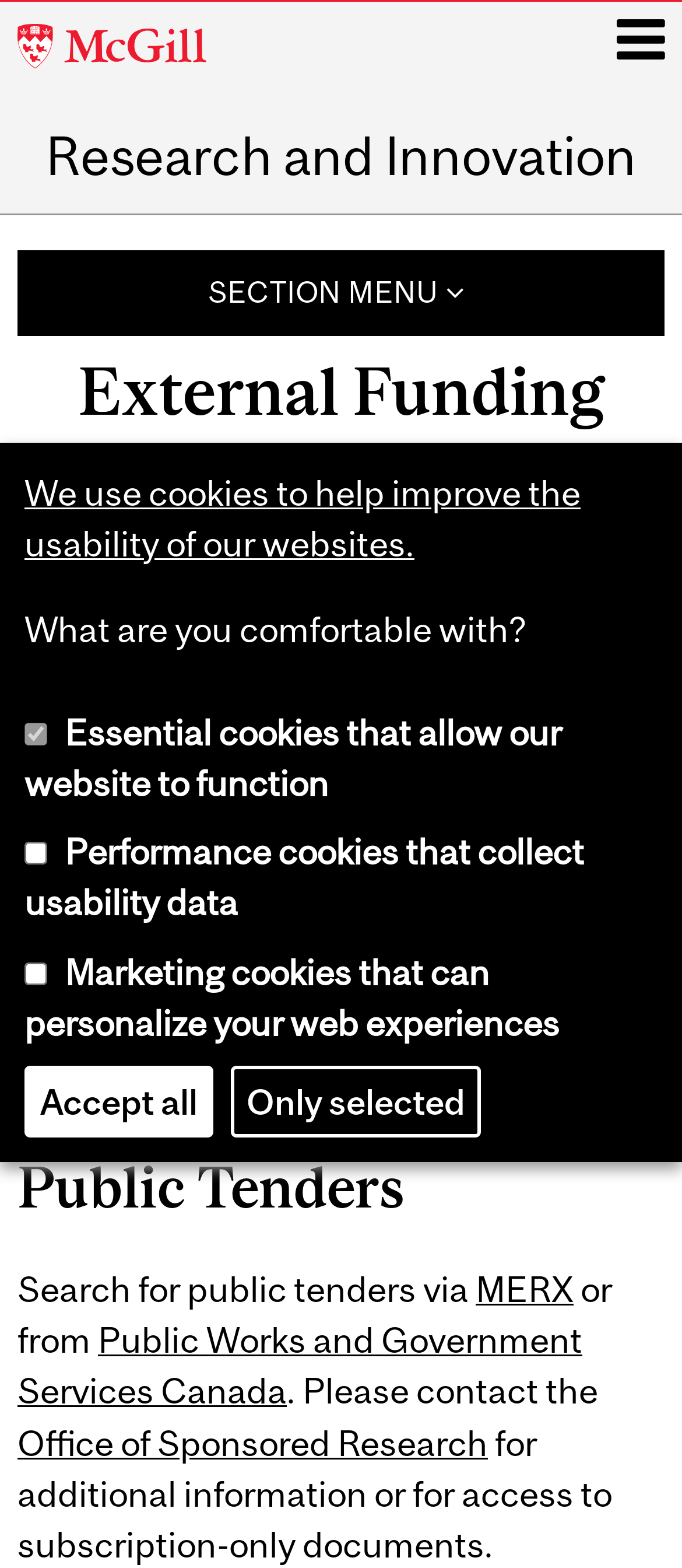Determine the bounding box coordinates of the clickable region to execute the instruction: "Access the Pivot funding opportunities database". The coordinates should be four float numbers between 0 and 1, denoted as [left, top, right, bottom].

[0.026, 0.544, 0.818, 0.635]